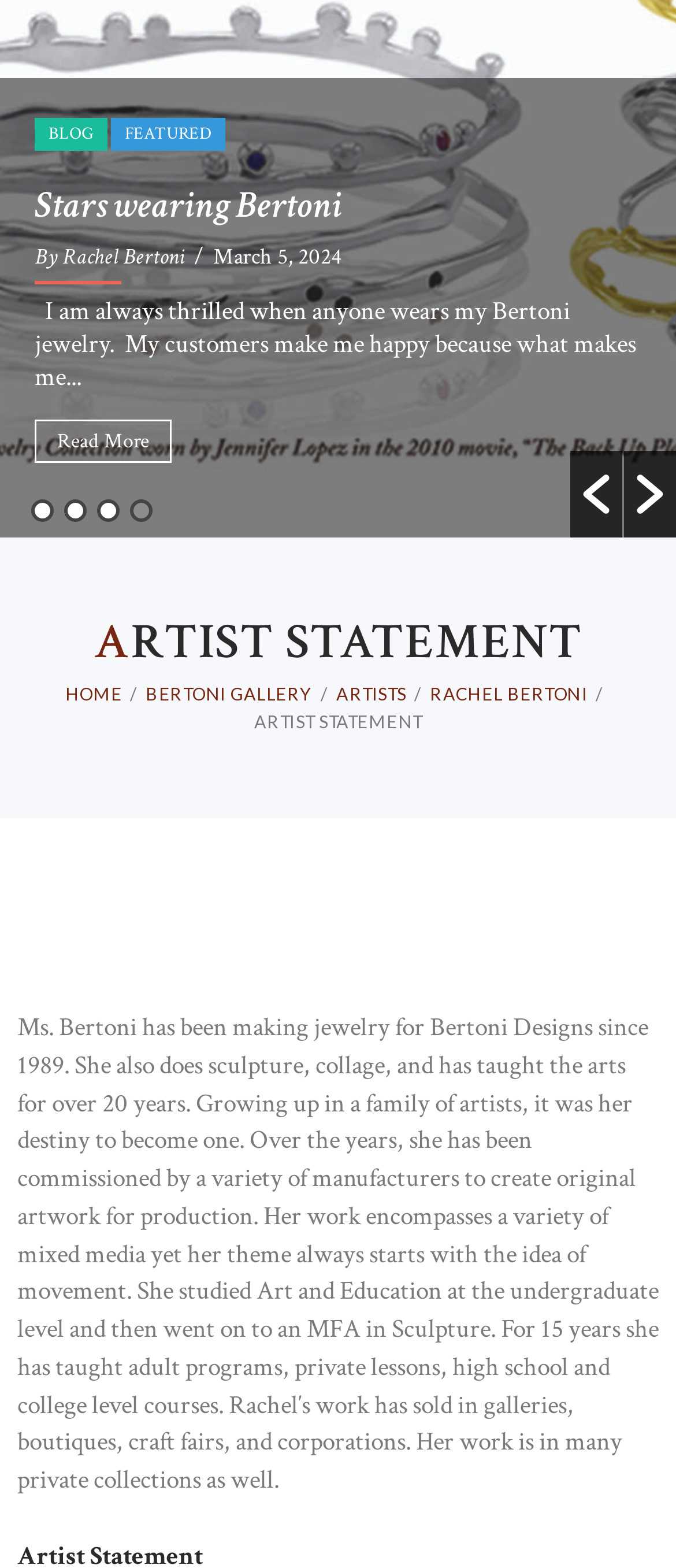Locate and provide the bounding box coordinates for the HTML element that matches this description: "parent_node: BLOGFEATURED".

[0.923, 0.287, 1.0, 0.343]